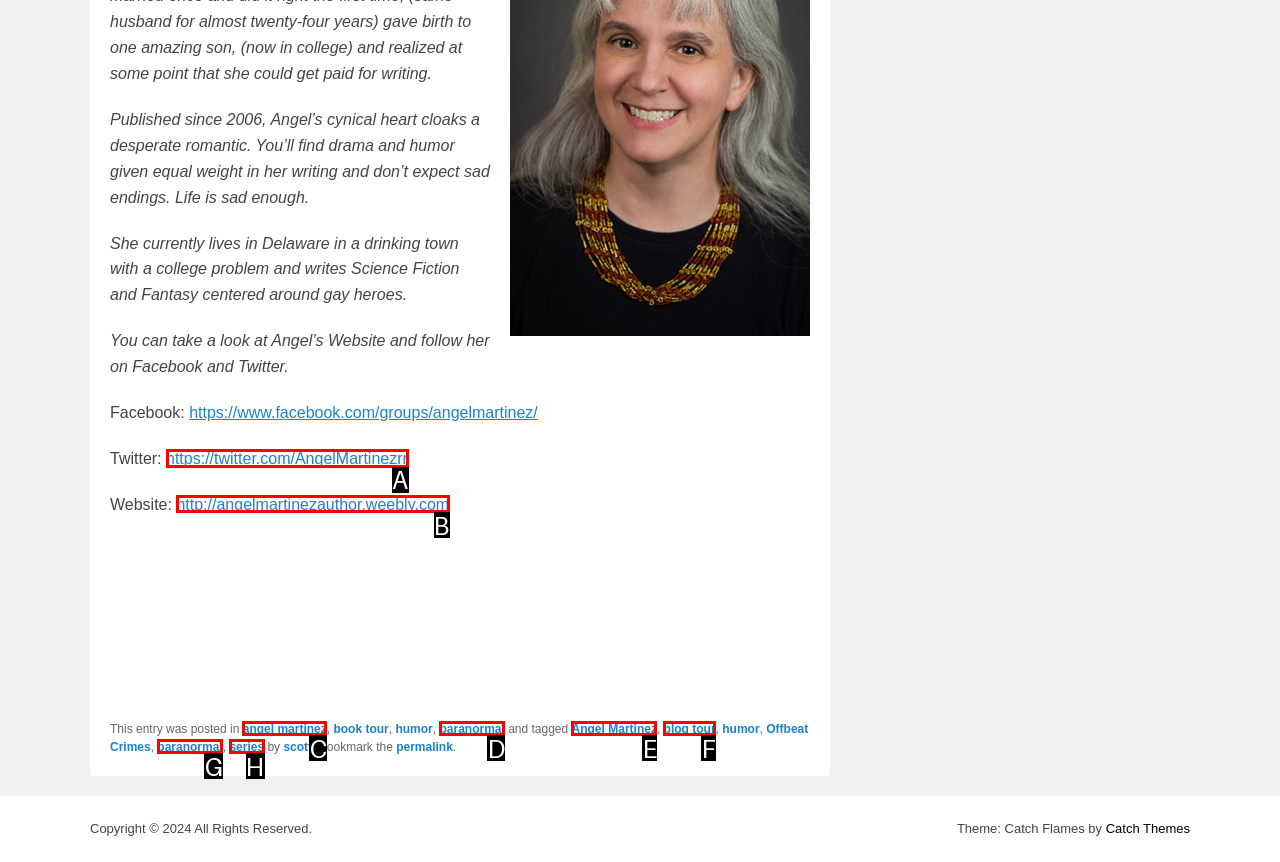Identify the letter of the UI element needed to carry out the task: Search
Reply with the letter of the chosen option.

None